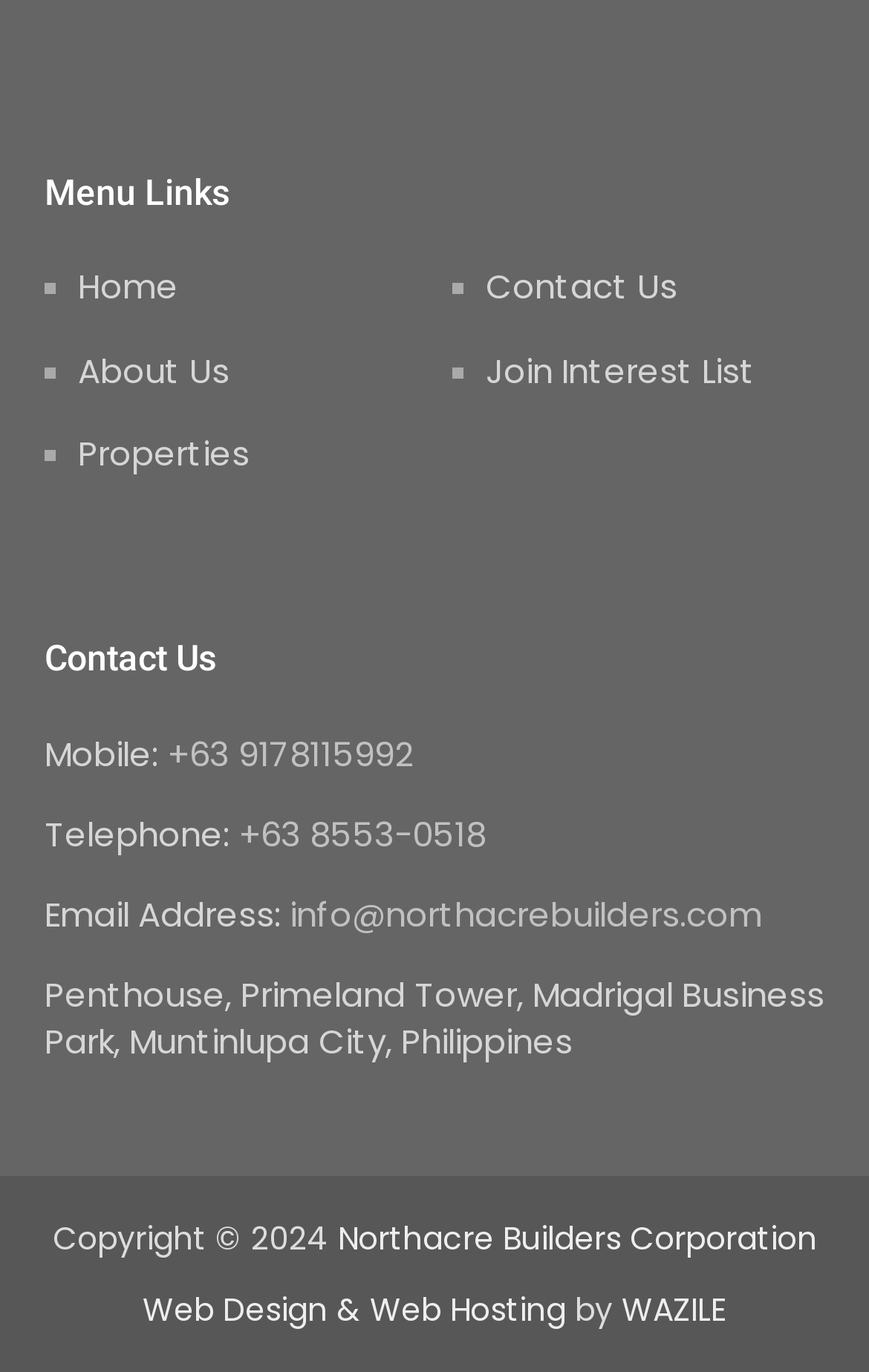What is the telephone number?
Refer to the image and provide a detailed answer to the question.

I looked for the 'Telephone:' label and found the corresponding link next to it, which is '+63 8553-0518'. This is the telephone number.